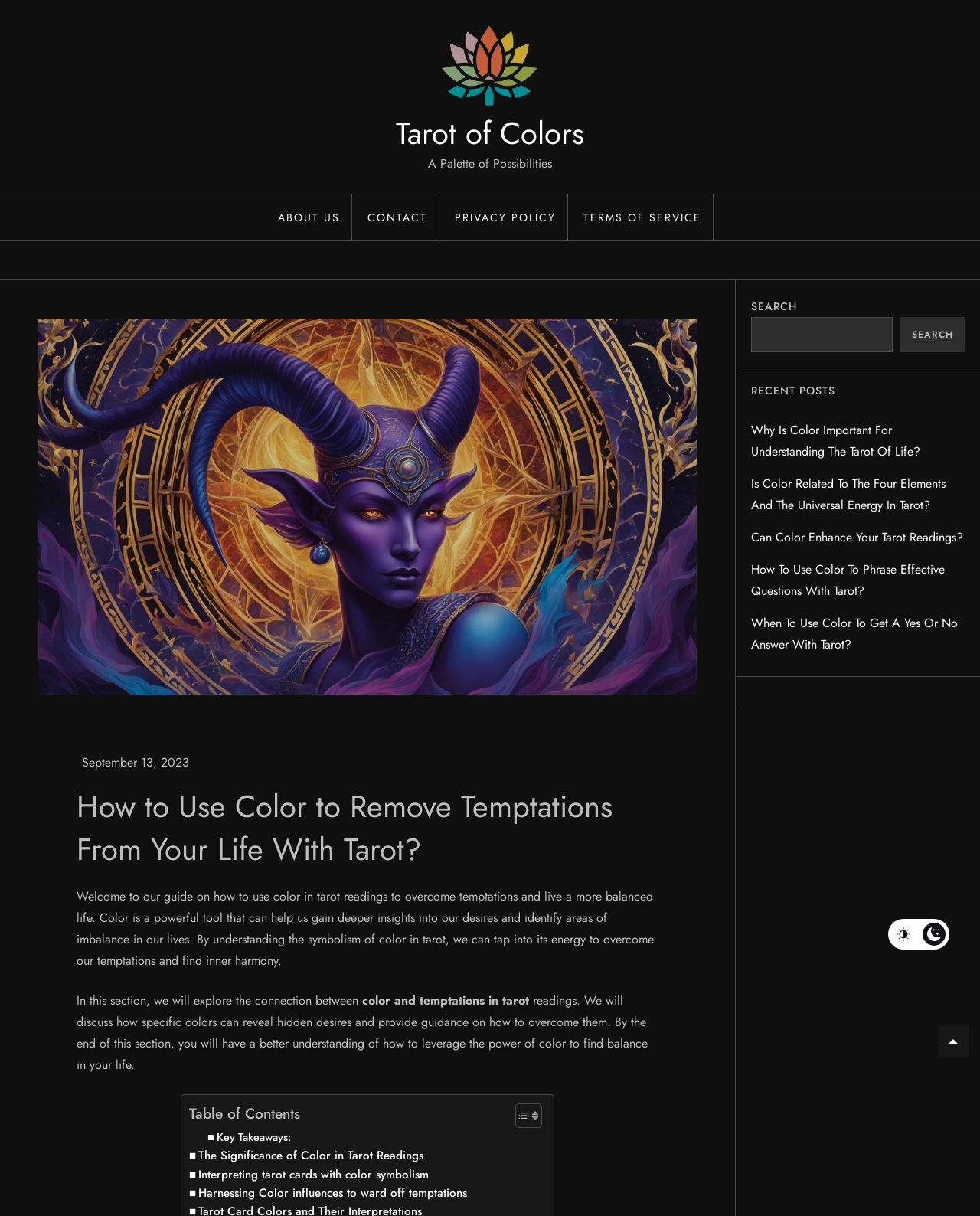Bounding box coordinates are specified in the format (top-left x, top-left y, bottom-right x, bottom-right y). All values are floating point numbers bounded between 0 and 1. Please provide the bounding box coordinate of the region this sentence describes: Key Takeaways:

[0.212, 0.928, 0.297, 0.943]